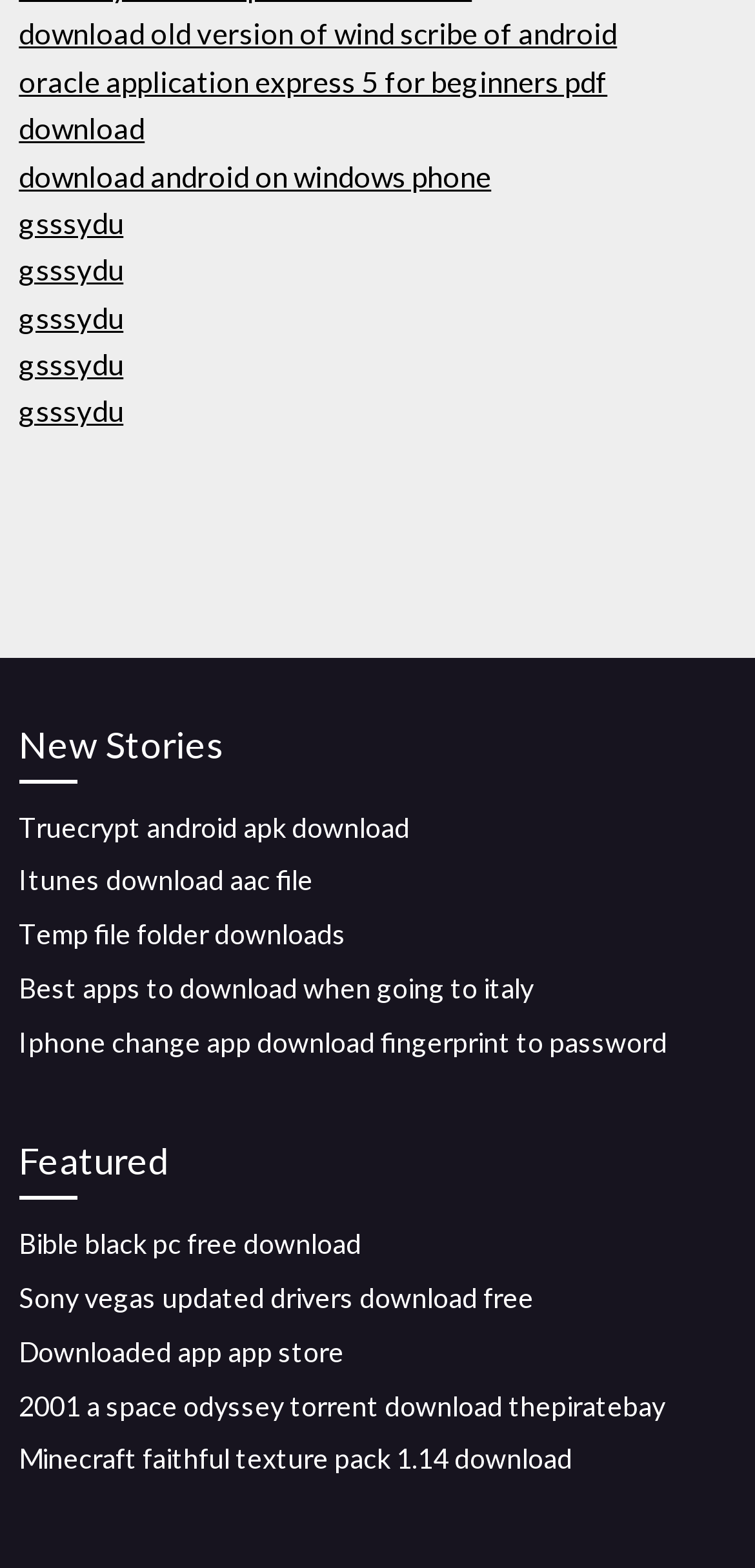Please provide a brief answer to the question using only one word or phrase: 
What is the theme of the links under 'Featured'?

Software and entertainment